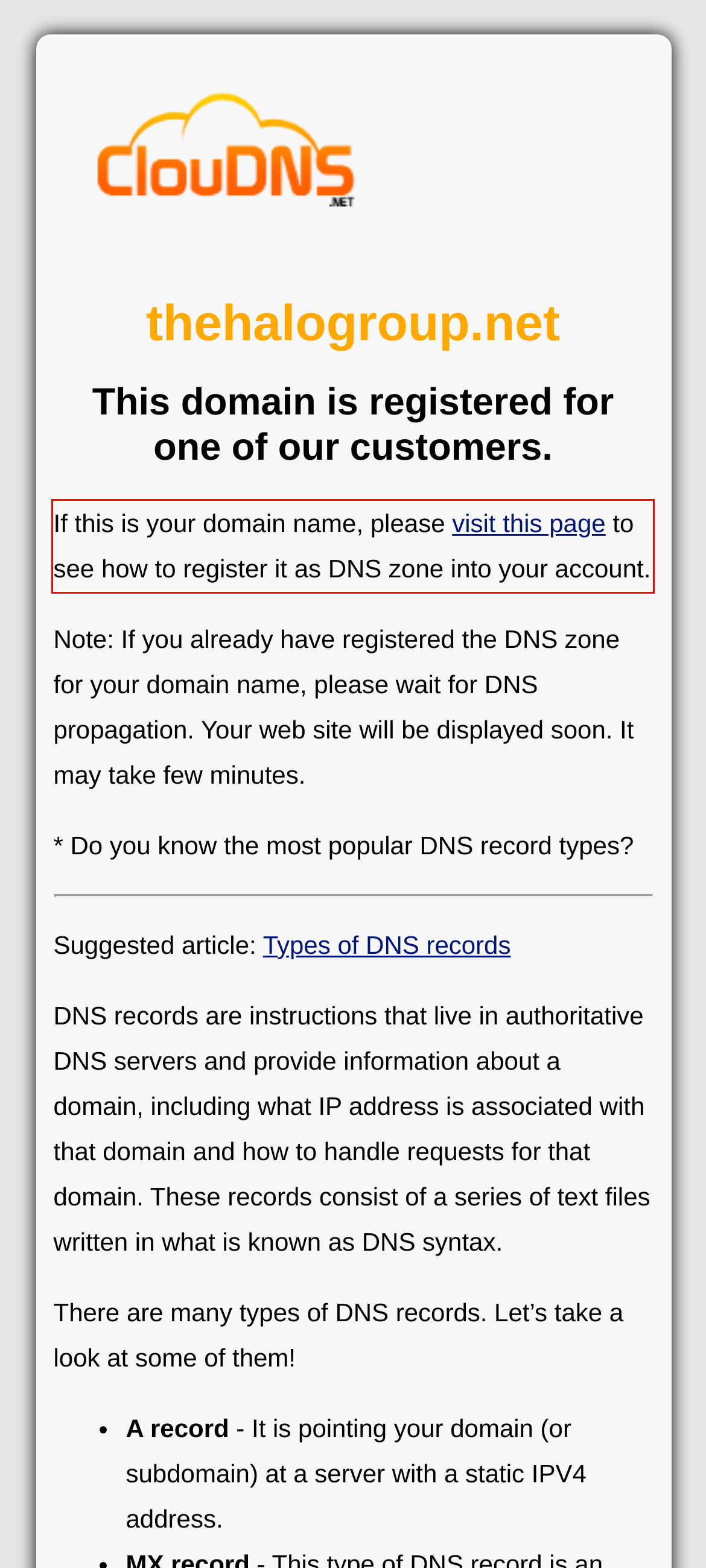Identify and transcribe the text content enclosed by the red bounding box in the given screenshot.

If this is your domain name, please visit this page to see how to register it as DNS zone into your account.